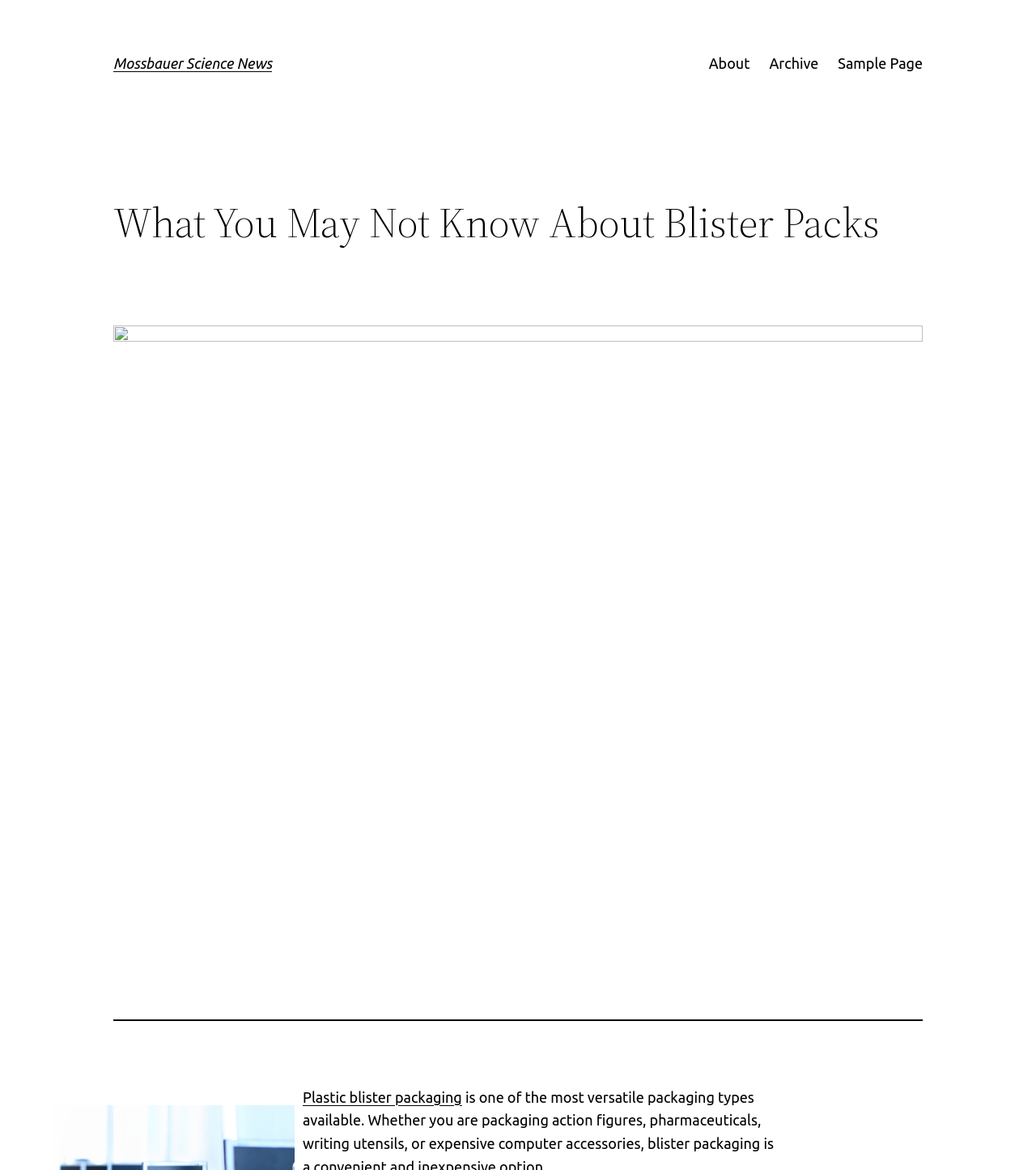Locate the bounding box of the UI element with the following description: "Mossbauer Science News".

[0.109, 0.047, 0.262, 0.061]